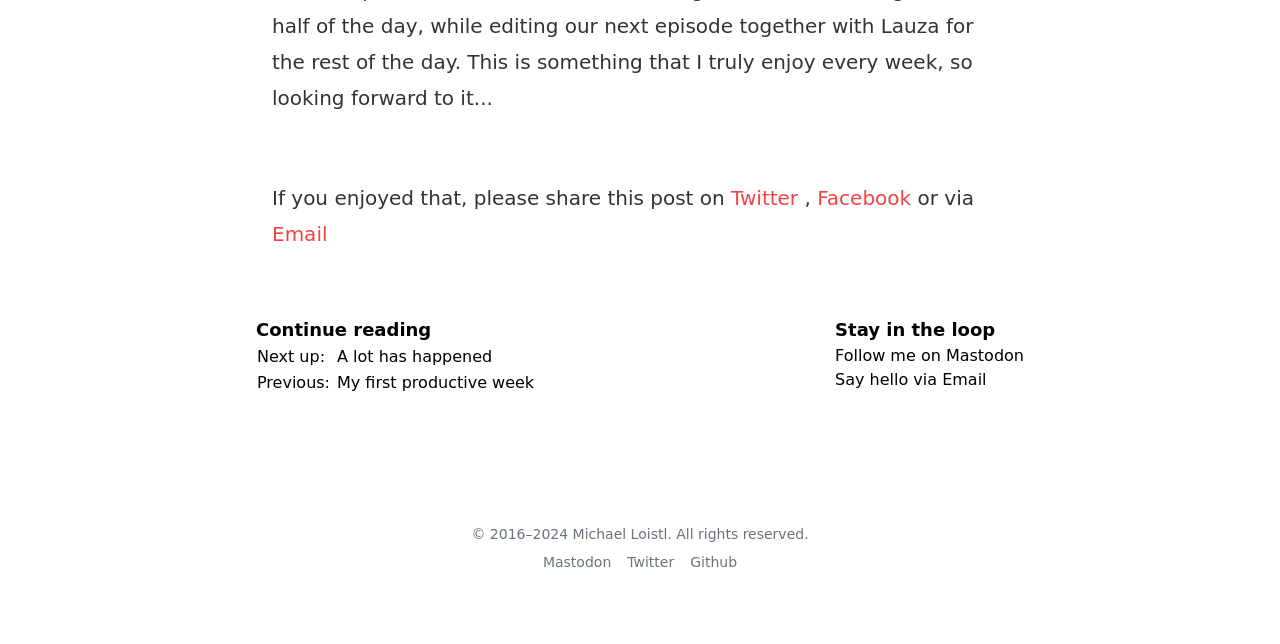Based on the image, give a detailed response to the question: What is the last link in the 'Stay in the loop' section?

I found the 'Stay in the loop' heading at [0.652, 0.491, 0.8, 0.534] and the links below it. The last link is 'Say hello via Email' at [0.652, 0.571, 0.8, 0.609].